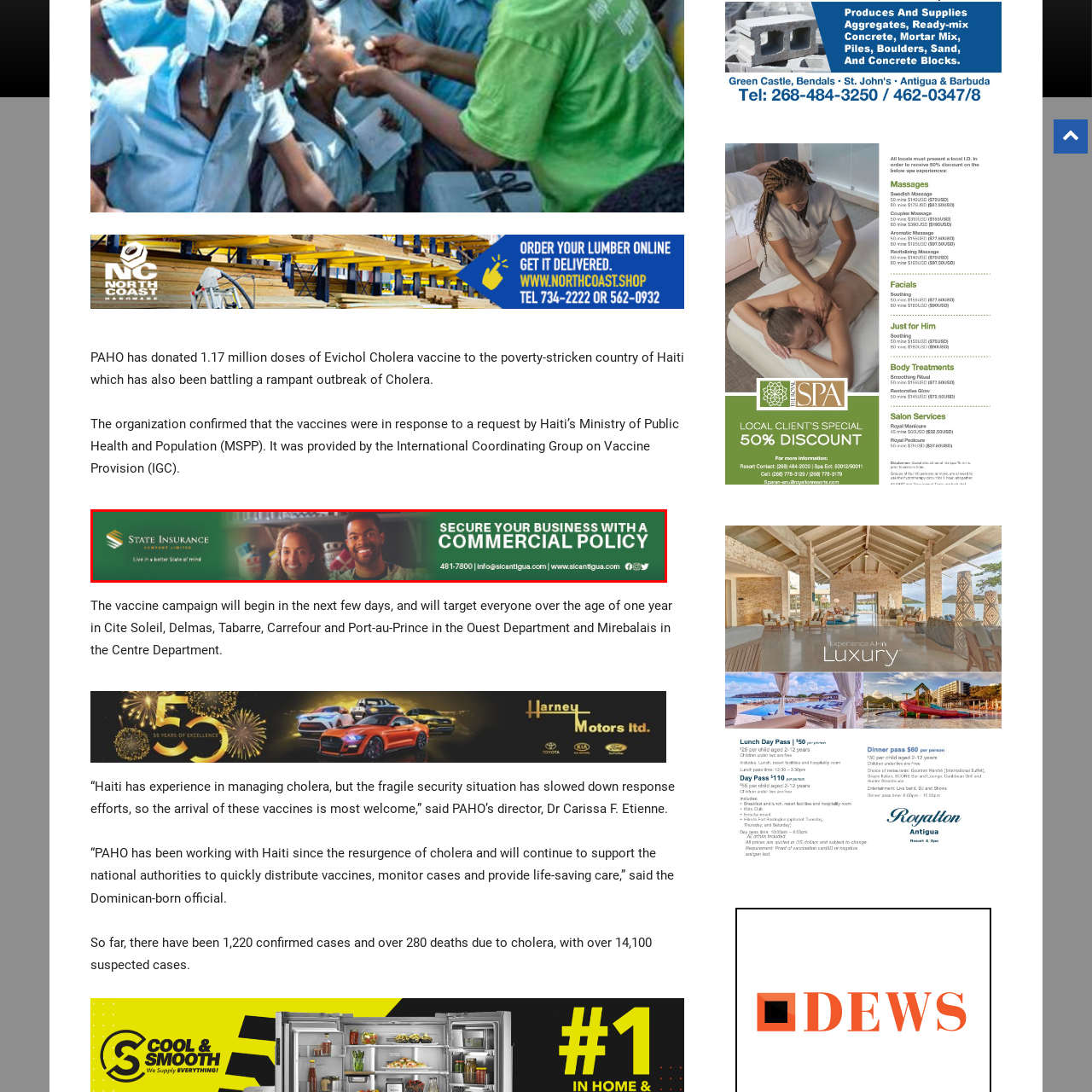Focus on the image marked by the red bounding box and offer an in-depth answer to the subsequent question based on the visual content: What is the tone of the overall design?

The overall design combines professionalism with a welcoming feel, aiming to resonate with business owners seeking reliable insurance solutions, which is evident from the vibrant business environment backdrop and the smiling individuals in the image.